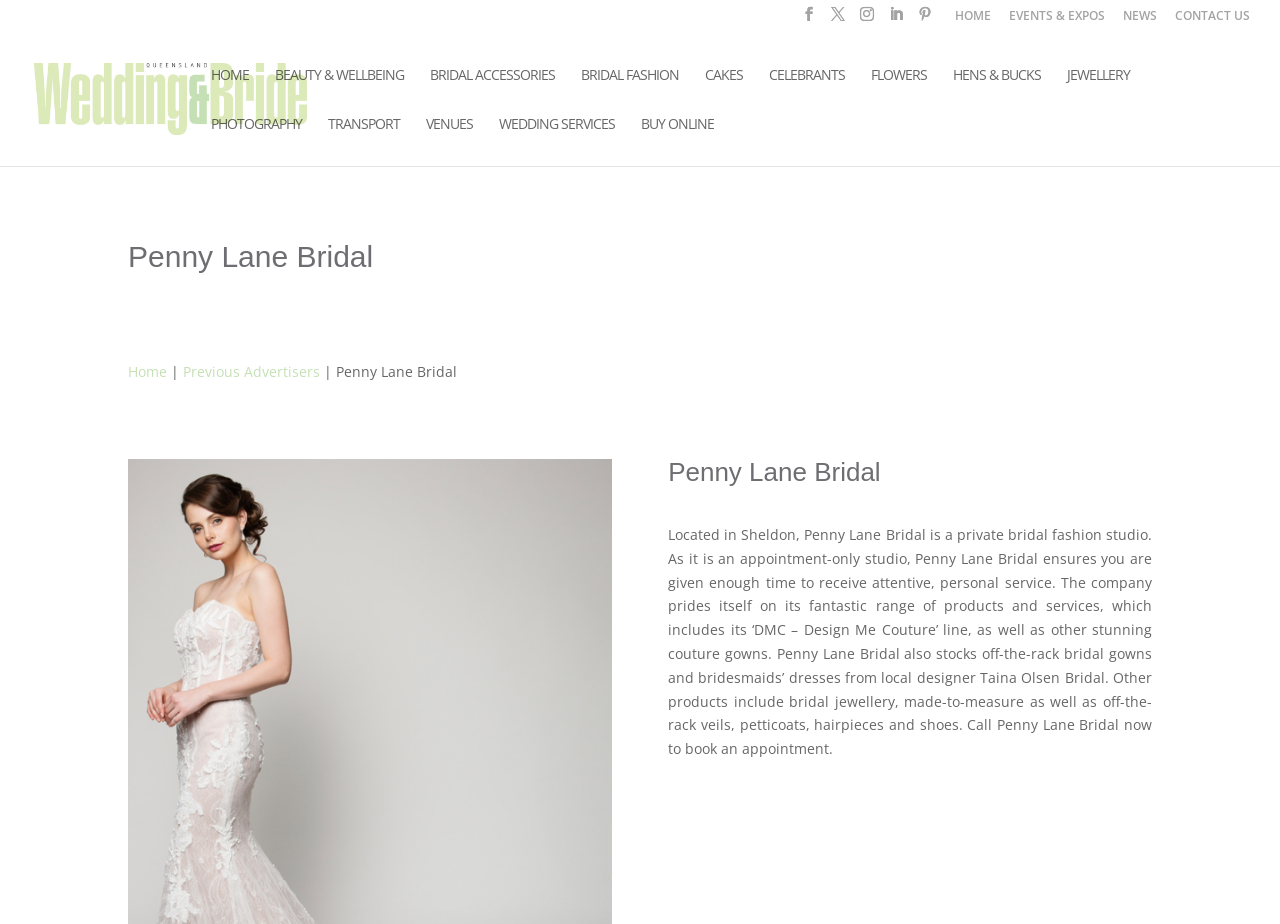Kindly determine the bounding box coordinates for the clickable area to achieve the given instruction: "View LinkedIn profile".

[0.695, 0.008, 0.705, 0.035]